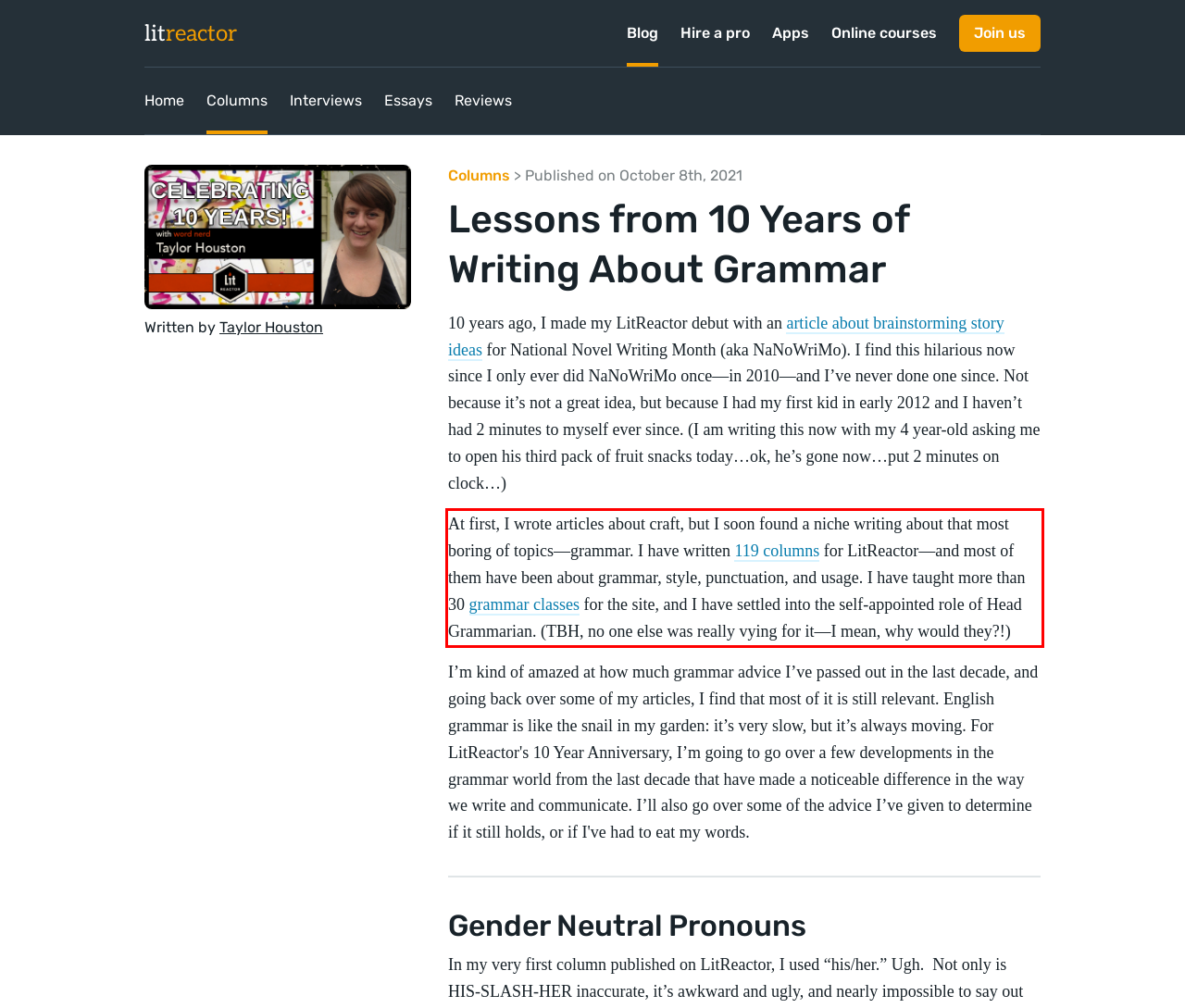You have a webpage screenshot with a red rectangle surrounding a UI element. Extract the text content from within this red bounding box.

At first, I wrote articles about craft, but I soon found a niche writing about that most boring of topics—grammar. I have written 119 columns for LitReactor—and most of them have been about grammar, style, punctuation, and usage. I have taught more than 30 grammar classes for the site, and I have settled into the self-appointed role of Head Grammarian. (TBH, no one else was really vying for it—I mean, why would they?!)